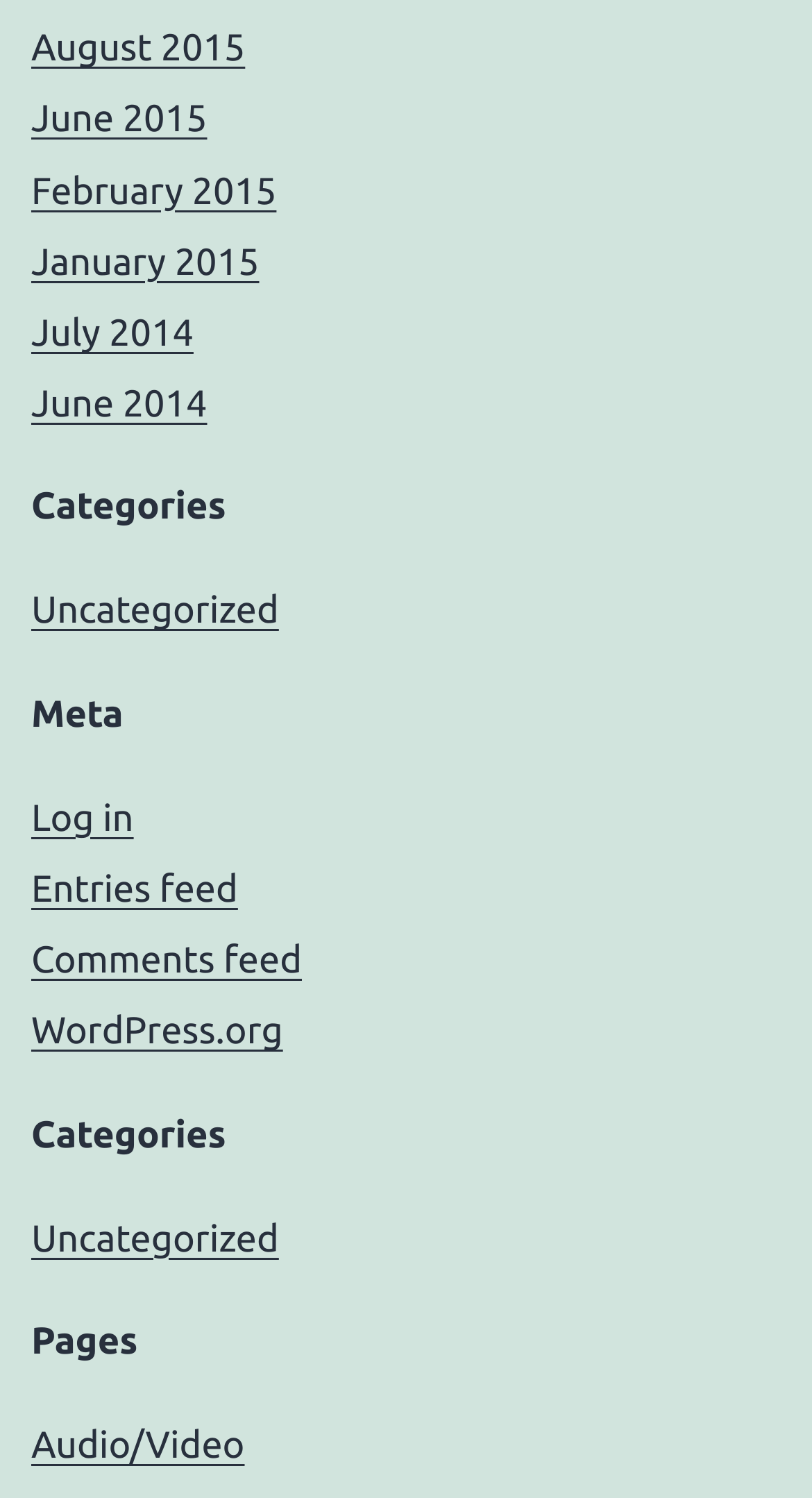Analyze the image and give a detailed response to the question:
What is the earliest month listed in the Archives section?

By examining the navigation section labeled 'Archives', I found a list of links with month and year labels. The earliest month listed is January 2015, which is the fourth link in the list.